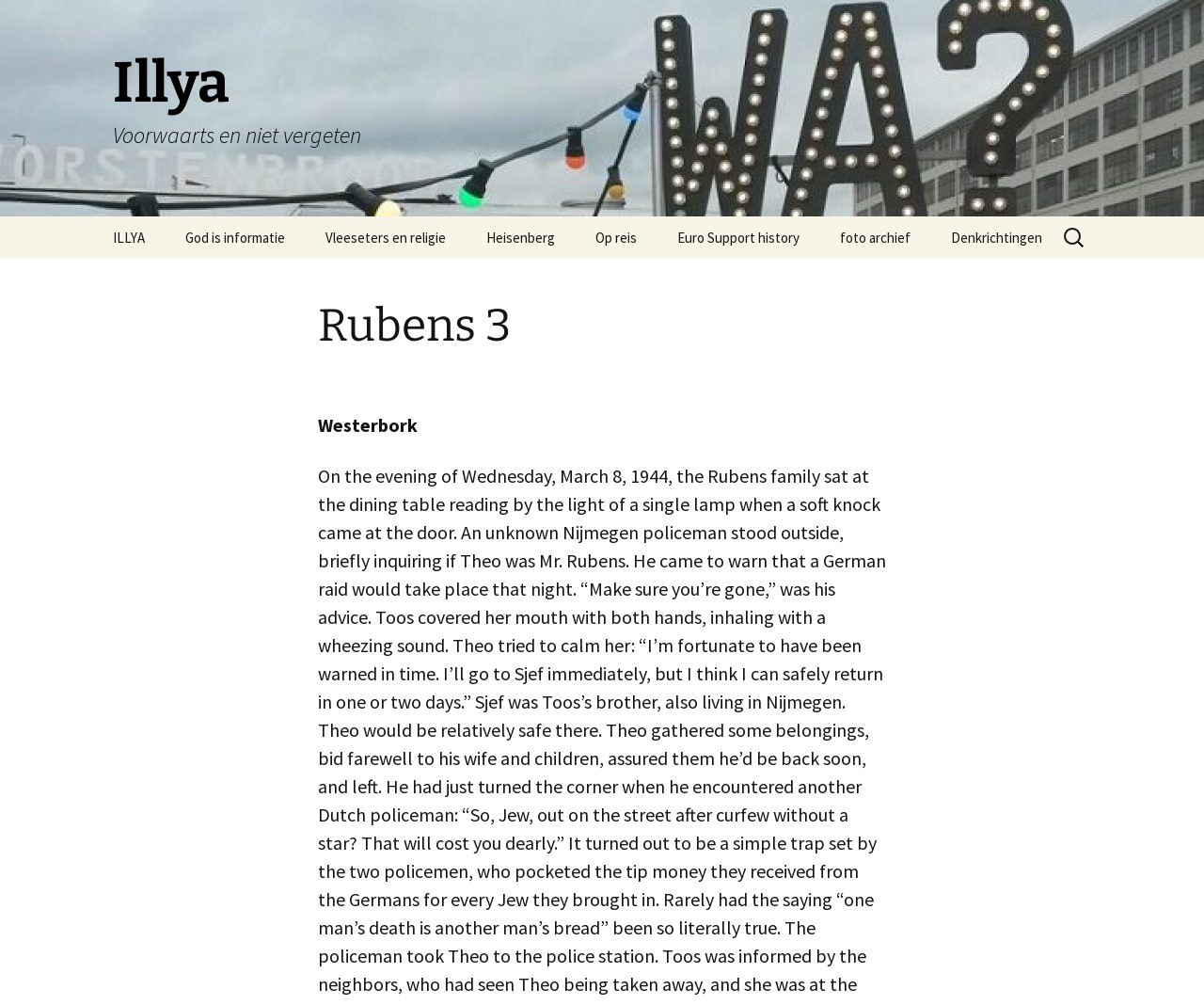Please specify the bounding box coordinates of the region to click in order to perform the following instruction: "Click on the link to Hoofdstuk 1.0 Joop".

[0.078, 0.257, 0.234, 0.3]